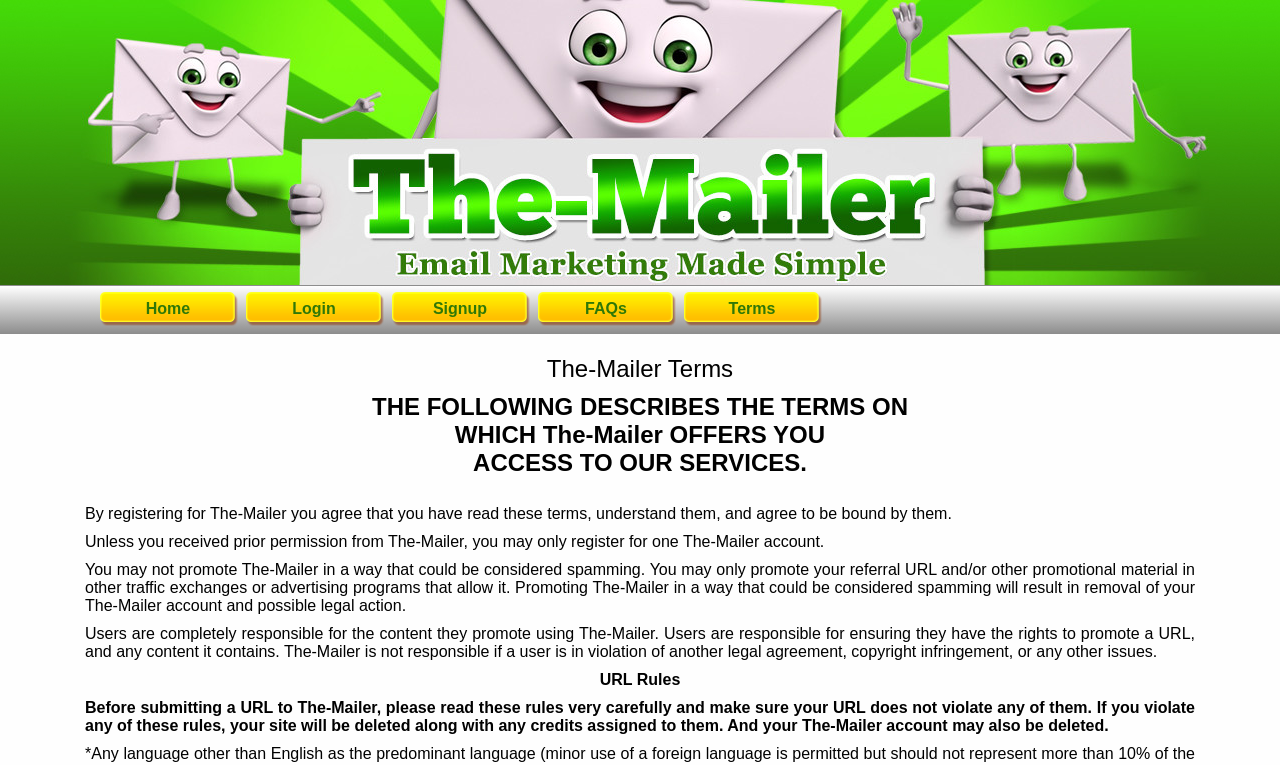Please give a short response to the question using one word or a phrase:
What is the consequence of promoting The-Mailer in a way that could be considered spamming?

Removal of account and legal action